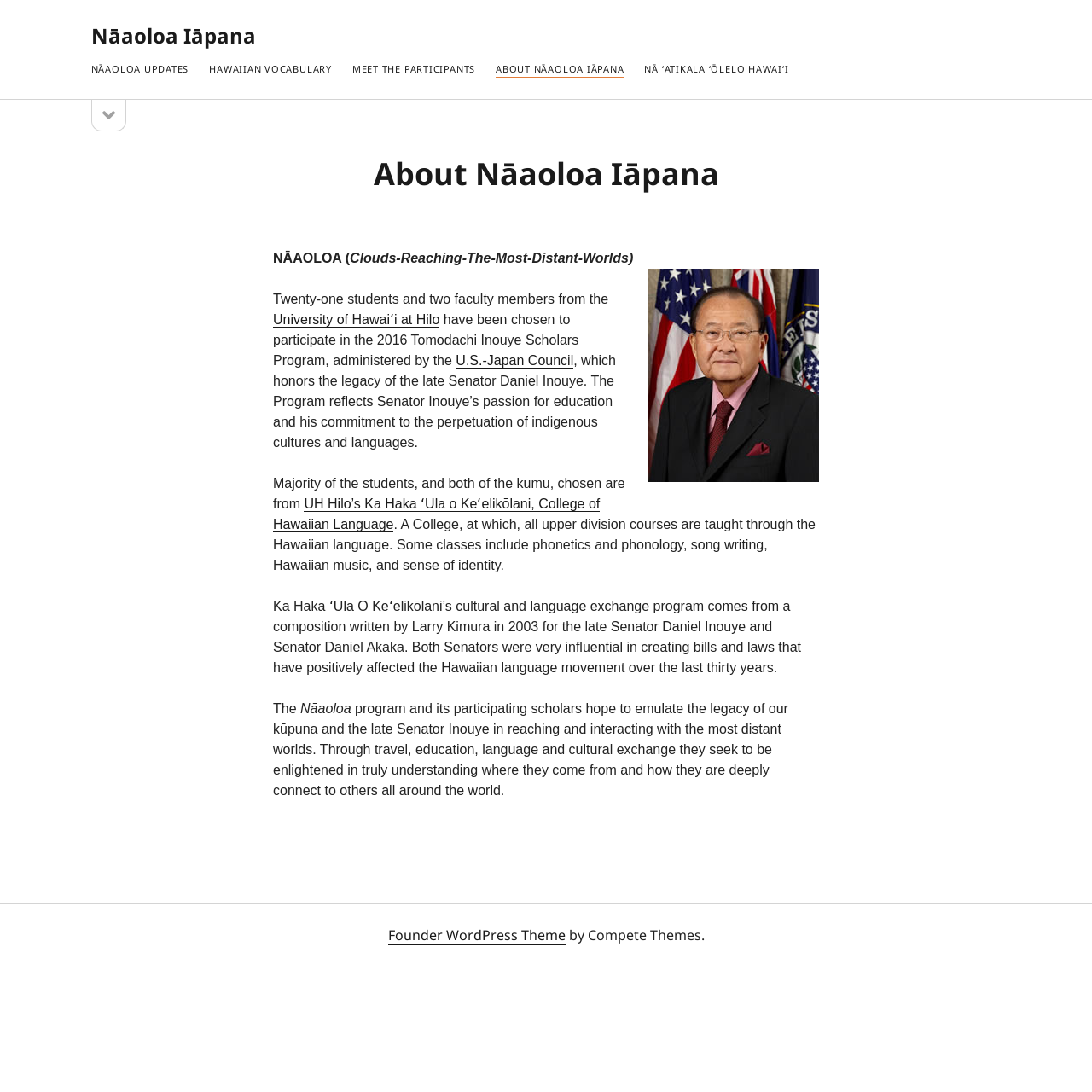What is the name of the program?
Please give a detailed and thorough answer to the question, covering all relevant points.

The name of the program can be found in the heading 'About Nāaoloa Iāpana' and also in the link 'Nāaoloa Iāpana' at the top of the page.